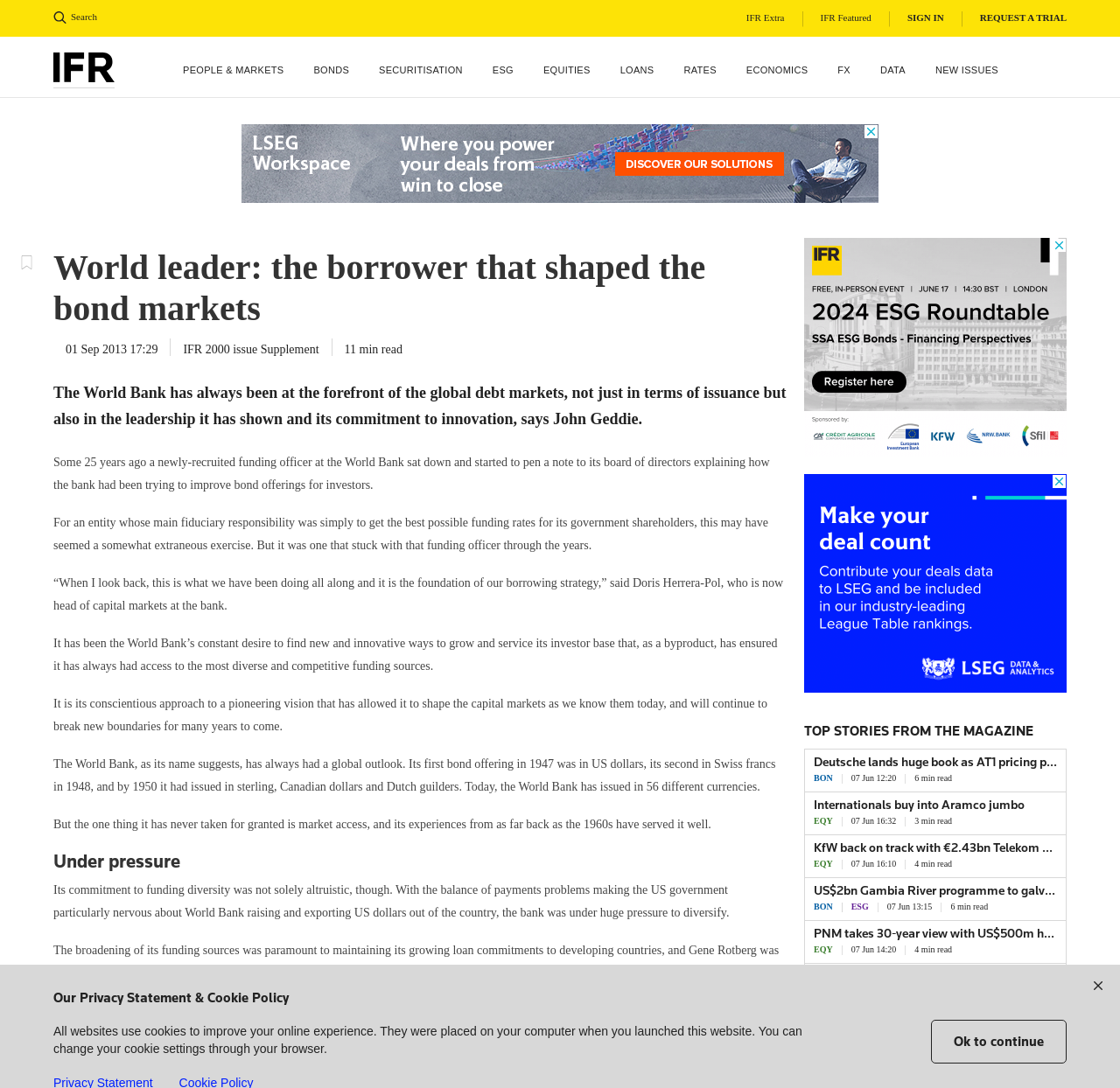Locate the bounding box coordinates of the clickable region to complete the following instruction: "Click 'Donate'."

None